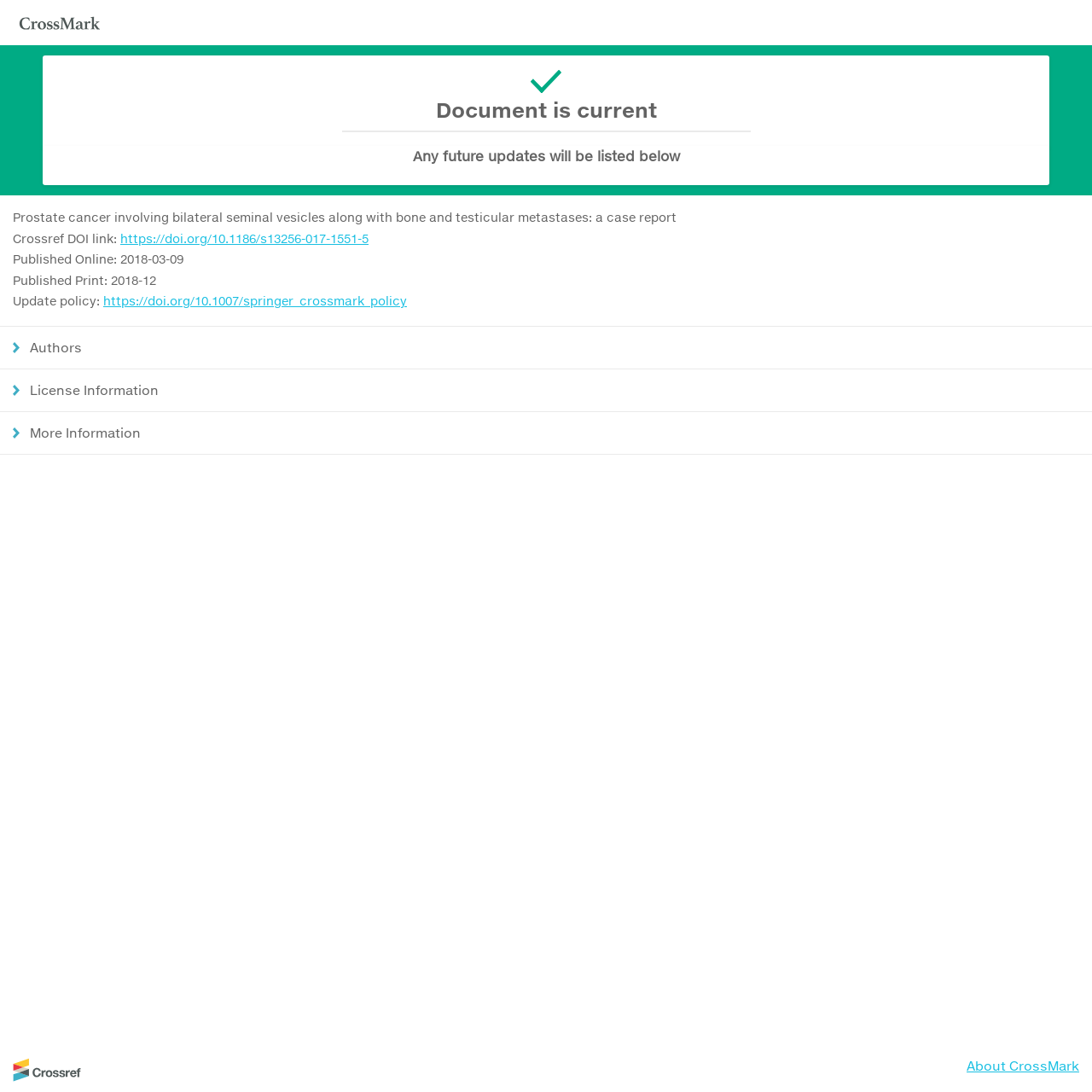Please determine the bounding box of the UI element that matches this description: About CrossMark. The coordinates should be given as (top-left x, top-left y, bottom-right x, bottom-right y), with all values between 0 and 1.

[0.885, 0.969, 0.988, 0.983]